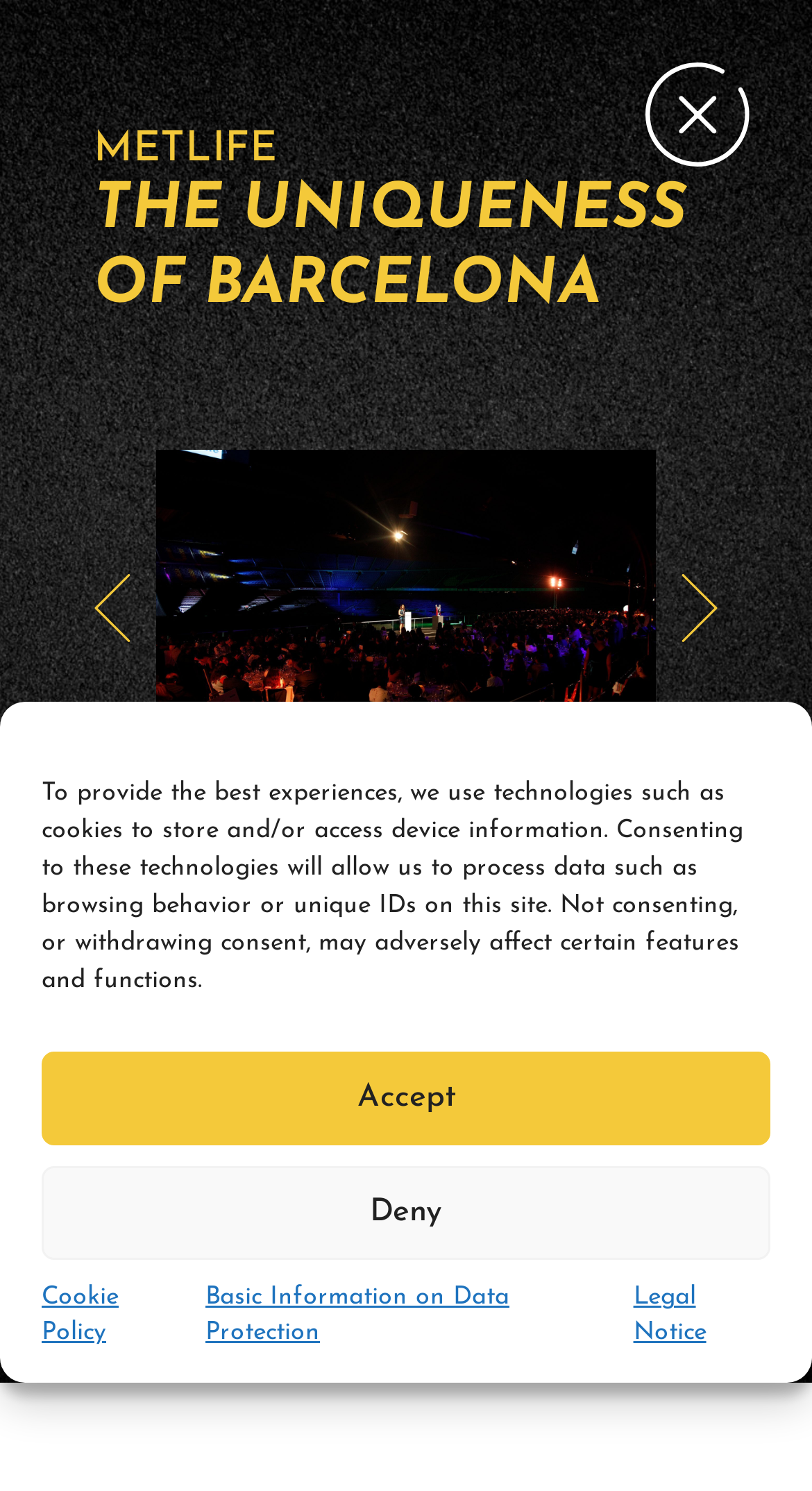Provide an in-depth caption for the contents of the webpage.

The webpage is about the uniqueness of Barcelona, specifically an event organized by Nanook Agency for MetLife's top employees. At the top of the page, there is a dialog box for managing cookie consent, which includes a description of the technologies used, buttons to accept or deny consent, and links to the cookie policy, basic information on data protection, and legal notice.

Below the dialog box, there is a button with an image on the top right corner of the page. The main content of the page starts with two headings, "METLIFE" and "THE UNIQUENESS OF BARCELONA", which are centered at the top of the page.

On the left side of the page, there are two buttons with images, one above the other. On the right side, there is another button with an image, mirroring the layout of the left side. These buttons are positioned roughly in the middle of the page.

Below the buttons, there is a block of text that describes the event organized by Nanook Agency for MetLife's top employees. The text is divided into several paragraphs, which explain the goal of the event, the focus on uniqueness, and the emotional component of the event, which featured a motivational talk by Maria Bennett, a survivor of the 2004 Indian Ocean earthquake and tsunami. The text also highlights the power of resilience.